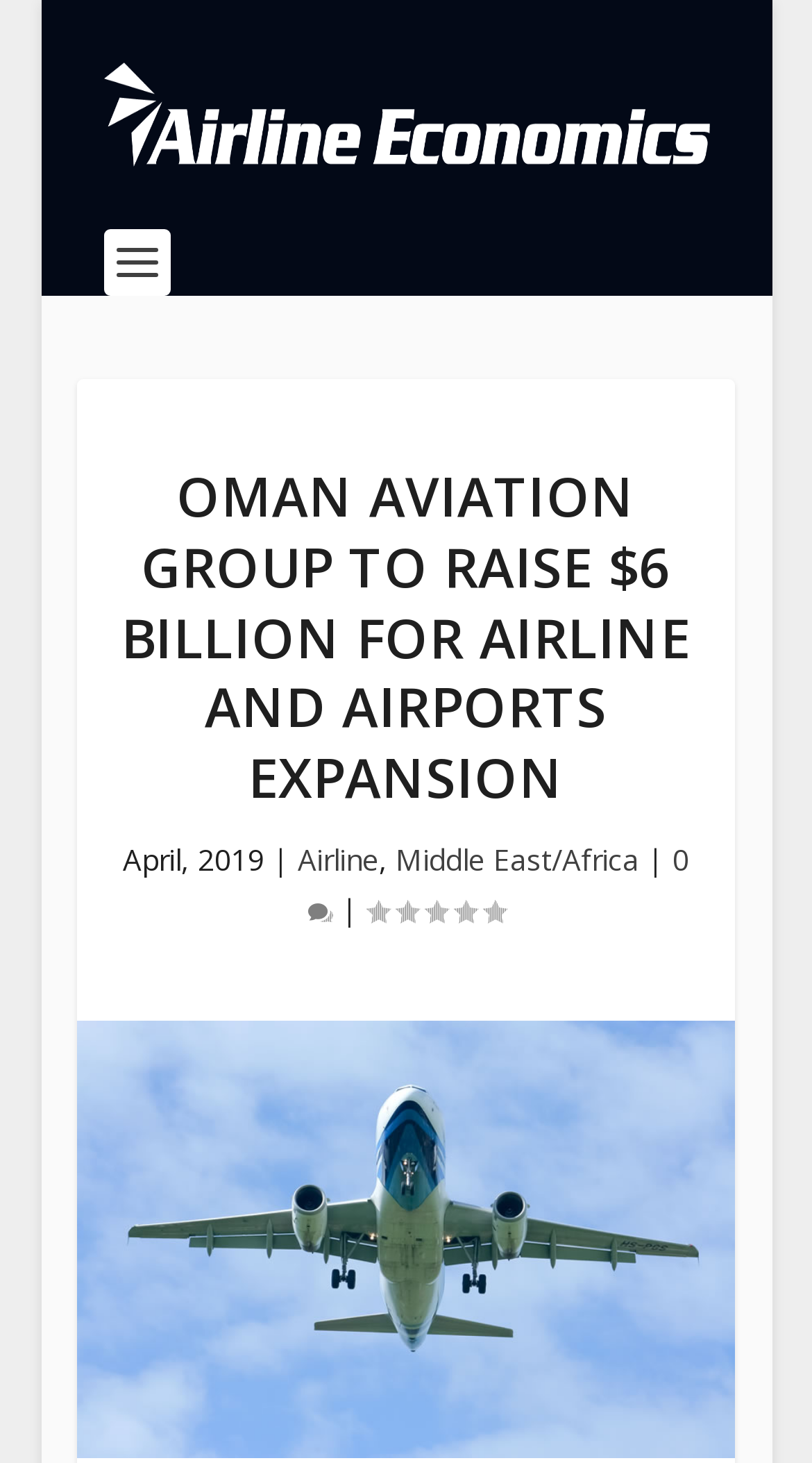Predict the bounding box of the UI element based on this description: "Airline".

[0.367, 0.574, 0.467, 0.601]